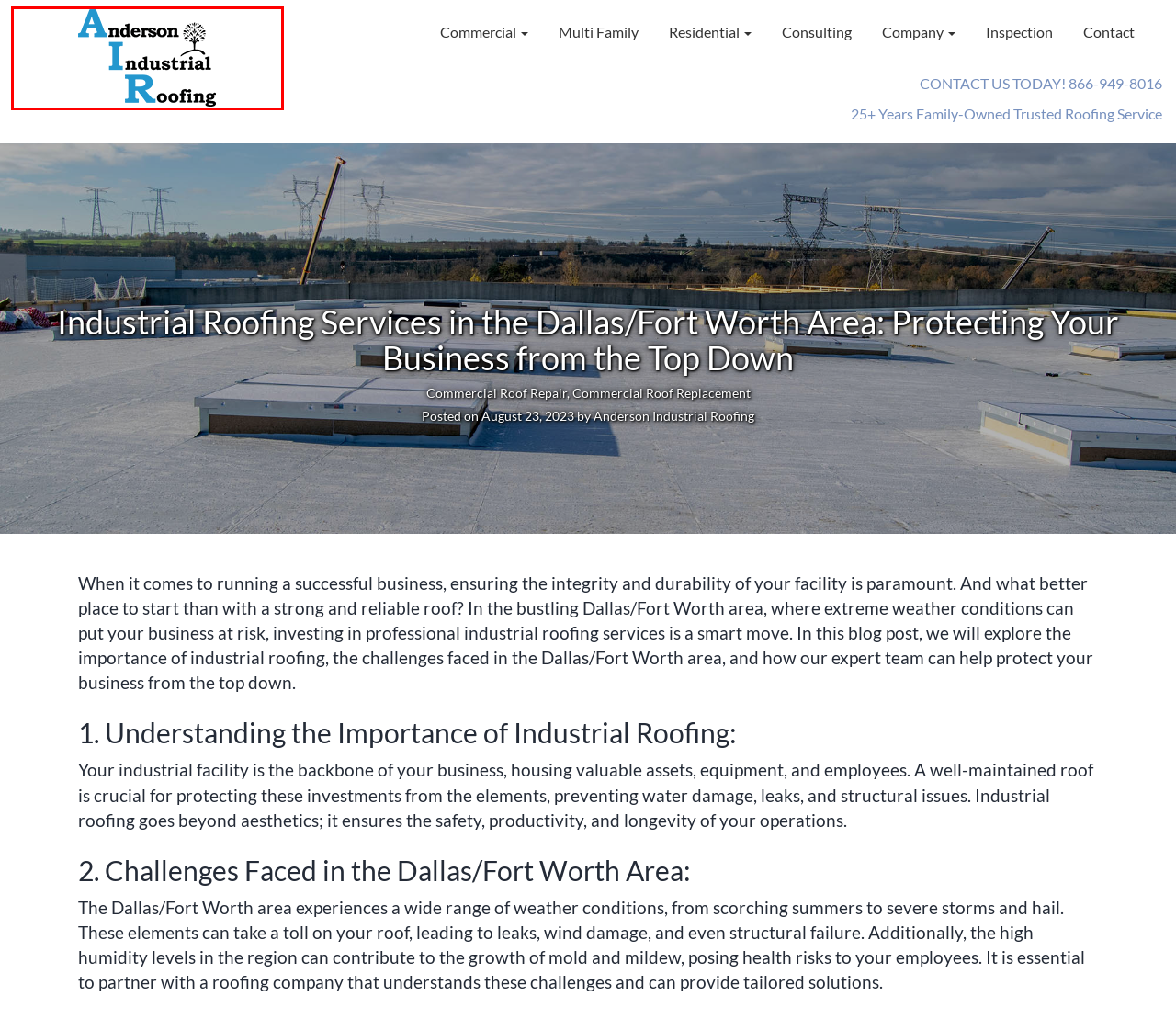A screenshot of a webpage is given with a red bounding box around a UI element. Choose the description that best matches the new webpage shown after clicking the element within the red bounding box. Here are the candidates:
A. Web Design Fort Worth, Social Media & SEO | WABW Media
B. Multi Family Roofing - AIR Roofs
C. Roofing Repair News | Anderson Industrial Roofing Blog | Dallas TX
D. Commercial Roof Inspection Services Dallas-Fort Worth | Roofing Estimates
E. Consulting - AIR Roofs
F. Anderson Industrial Roofing Testimonials | Dallas Roofing Company
G. Trusted, insured & Experienced roofing - AIR Roofs
H. Commercial Roofing Contractors - AIR Roofs

G